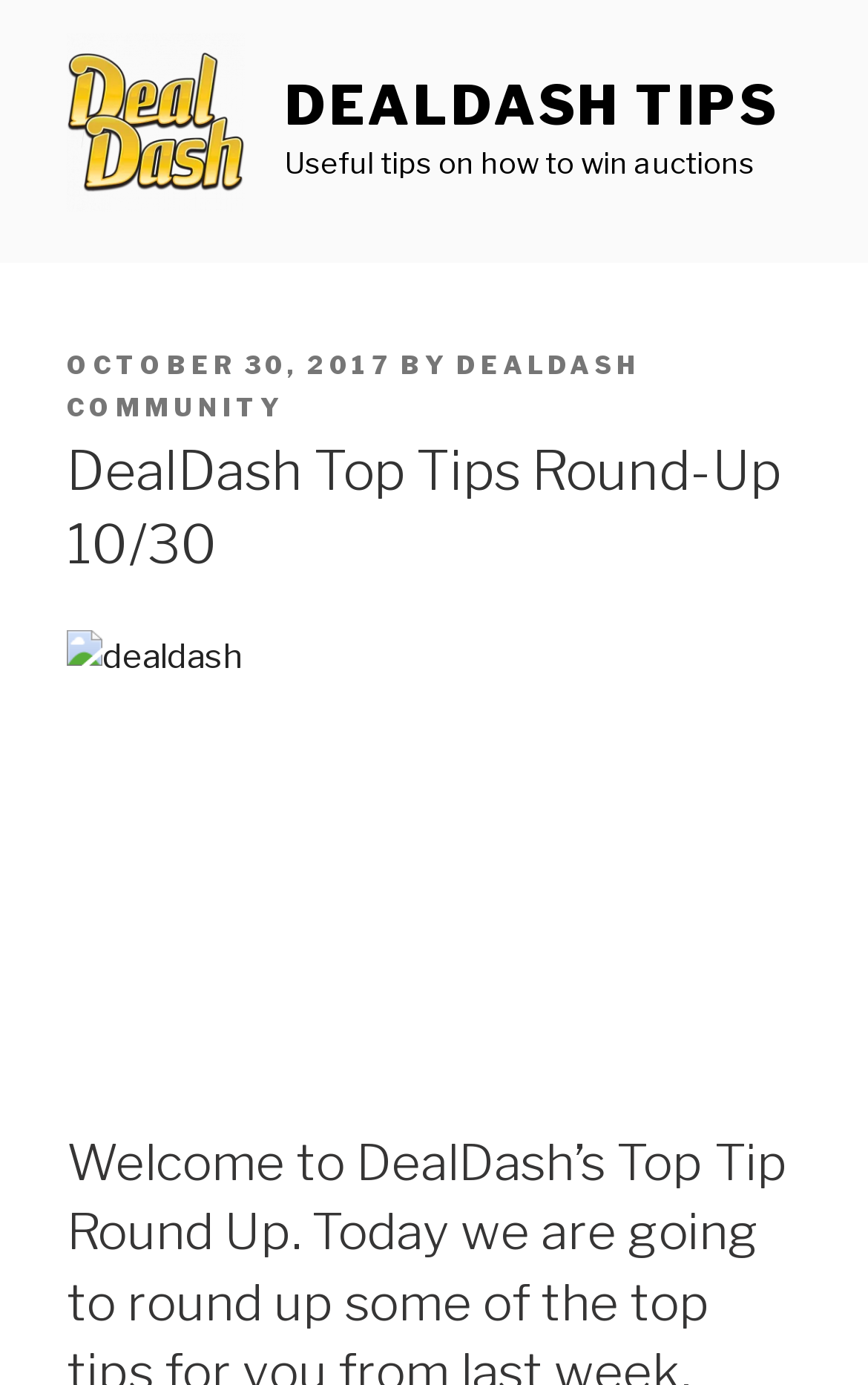Provide the bounding box coordinates of the HTML element described as: "DealDash Tips". The bounding box coordinates should be four float numbers between 0 and 1, i.e., [left, top, right, bottom].

[0.328, 0.053, 0.897, 0.1]